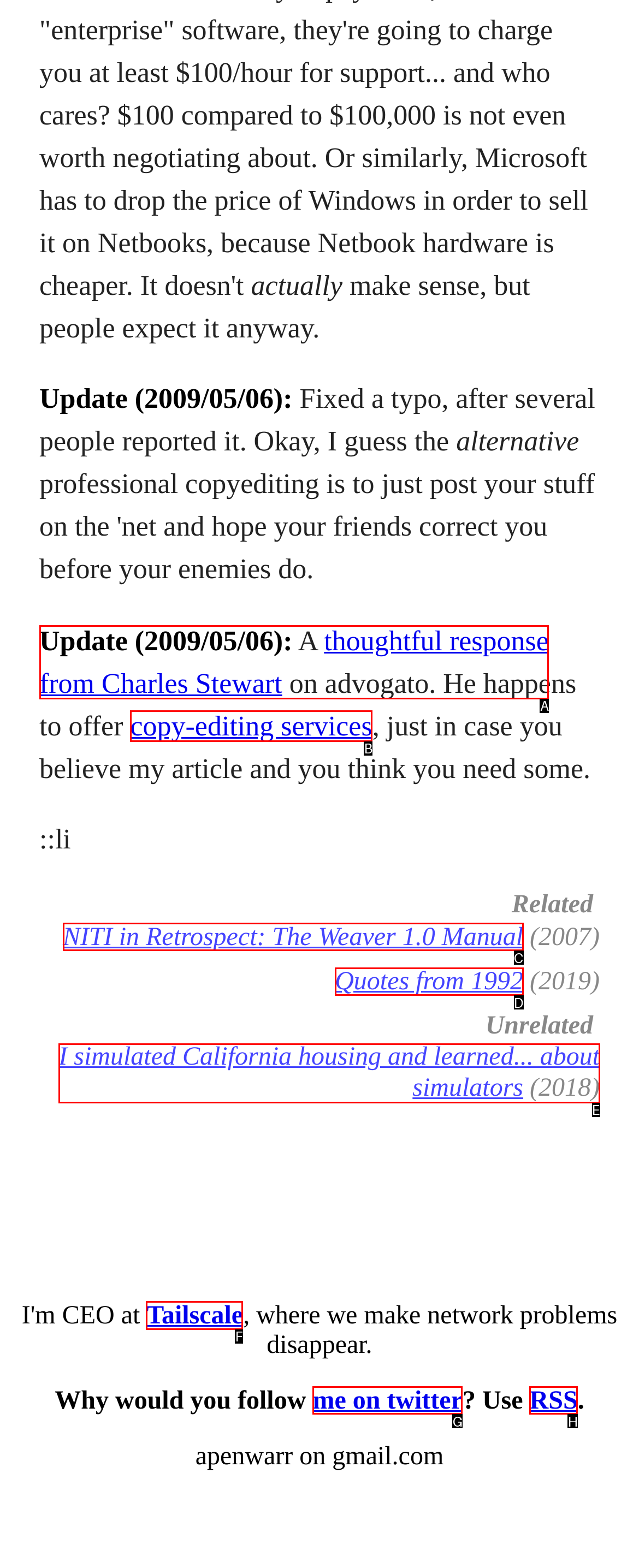Identify the letter of the UI element needed to carry out the task: View article by HUZAIMA
Reply with the letter of the chosen option.

None